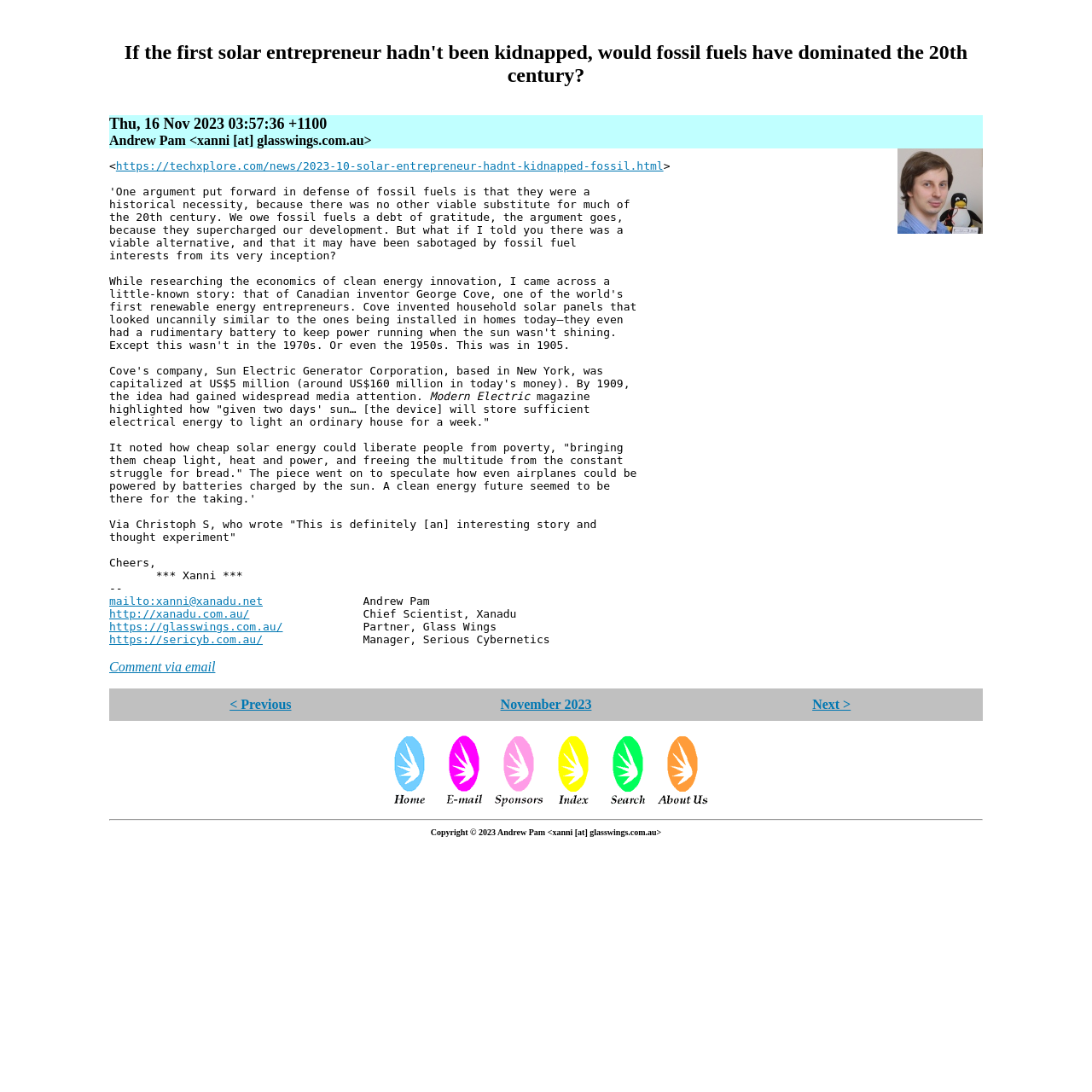Please specify the bounding box coordinates of the element that should be clicked to execute the given instruction: 'Click the link to read the full article'. Ensure the coordinates are four float numbers between 0 and 1, expressed as [left, top, right, bottom].

[0.106, 0.146, 0.608, 0.158]